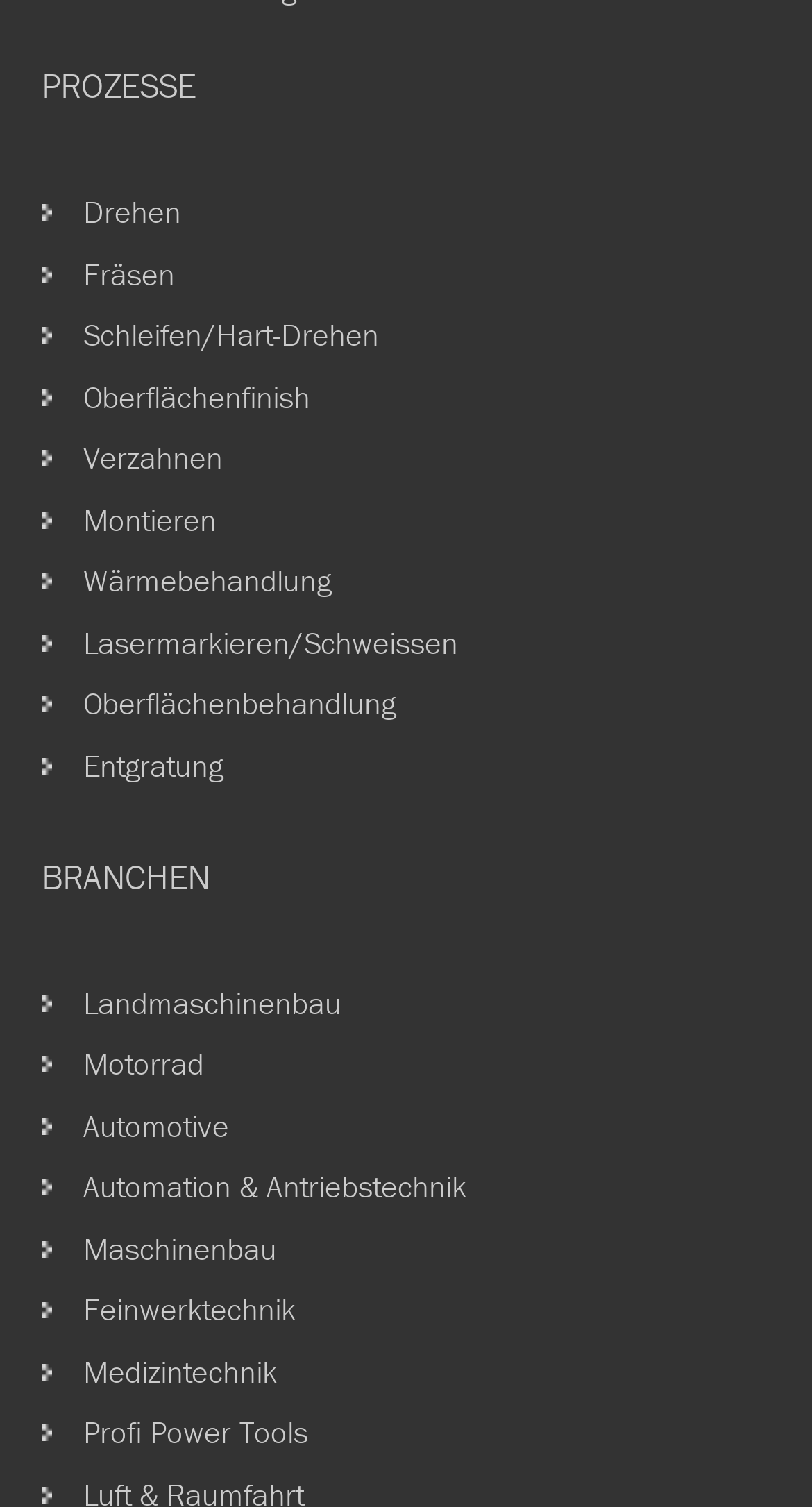From the details in the image, provide a thorough response to the question: How many branches are listed?

There are 9 branches listed, which are 'Landmaschinenbau', 'Motorrad', 'Automotive', 'Automation & Antriebstechnik', 'Maschinenbau', 'Feinwerktechnik', 'Medizintechnik', and 'Profi Power Tools', all of which are link elements located below the 'BRANCHEN' heading.